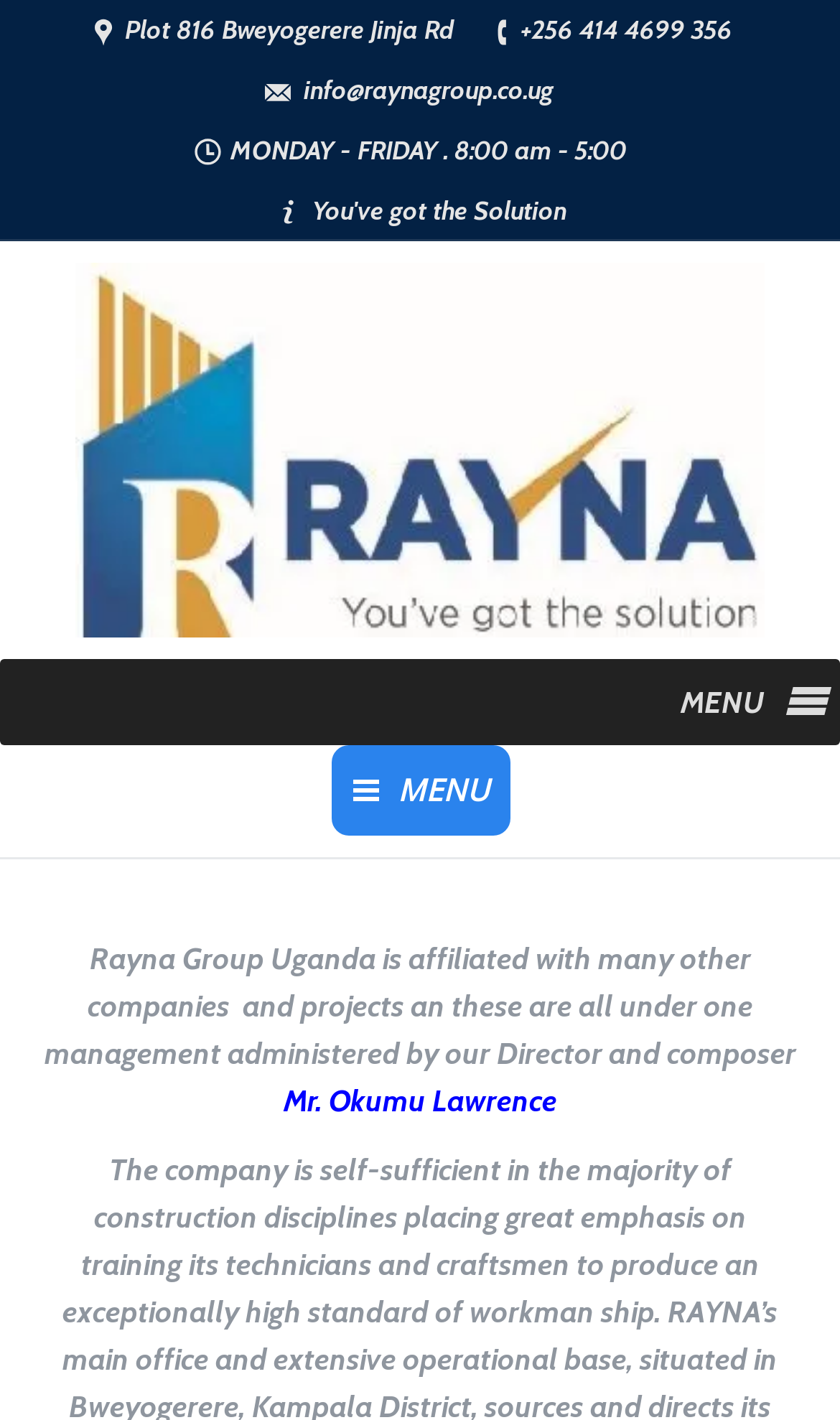Using the given element description, provide the bounding box coordinates (top-left x, top-left y, bottom-right x, bottom-right y) for the corresponding UI element in the screenshot: MENUMENU

[0.81, 0.464, 0.985, 0.524]